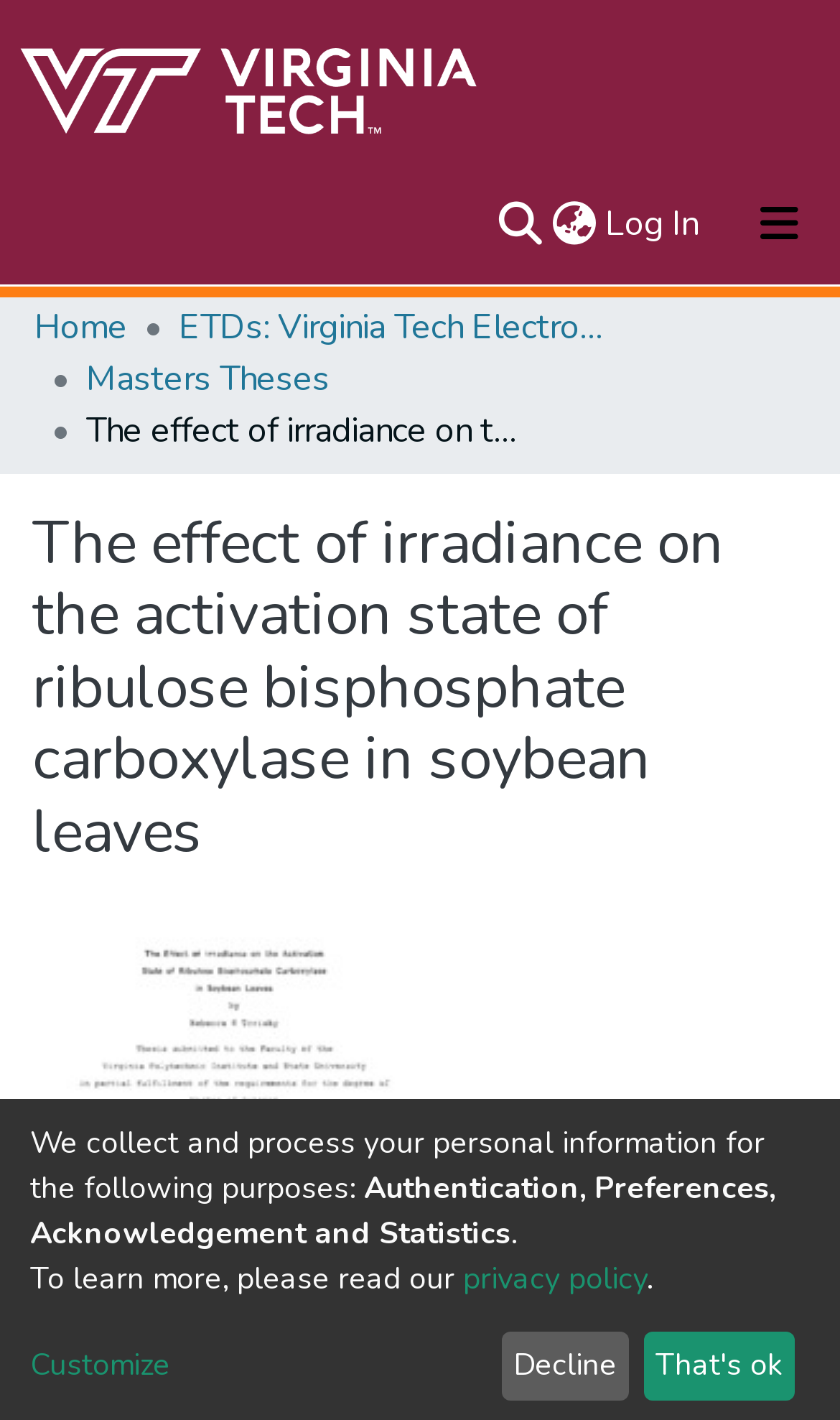Predict the bounding box of the UI element that fits this description: "Masters Theses".

[0.103, 0.249, 0.392, 0.285]